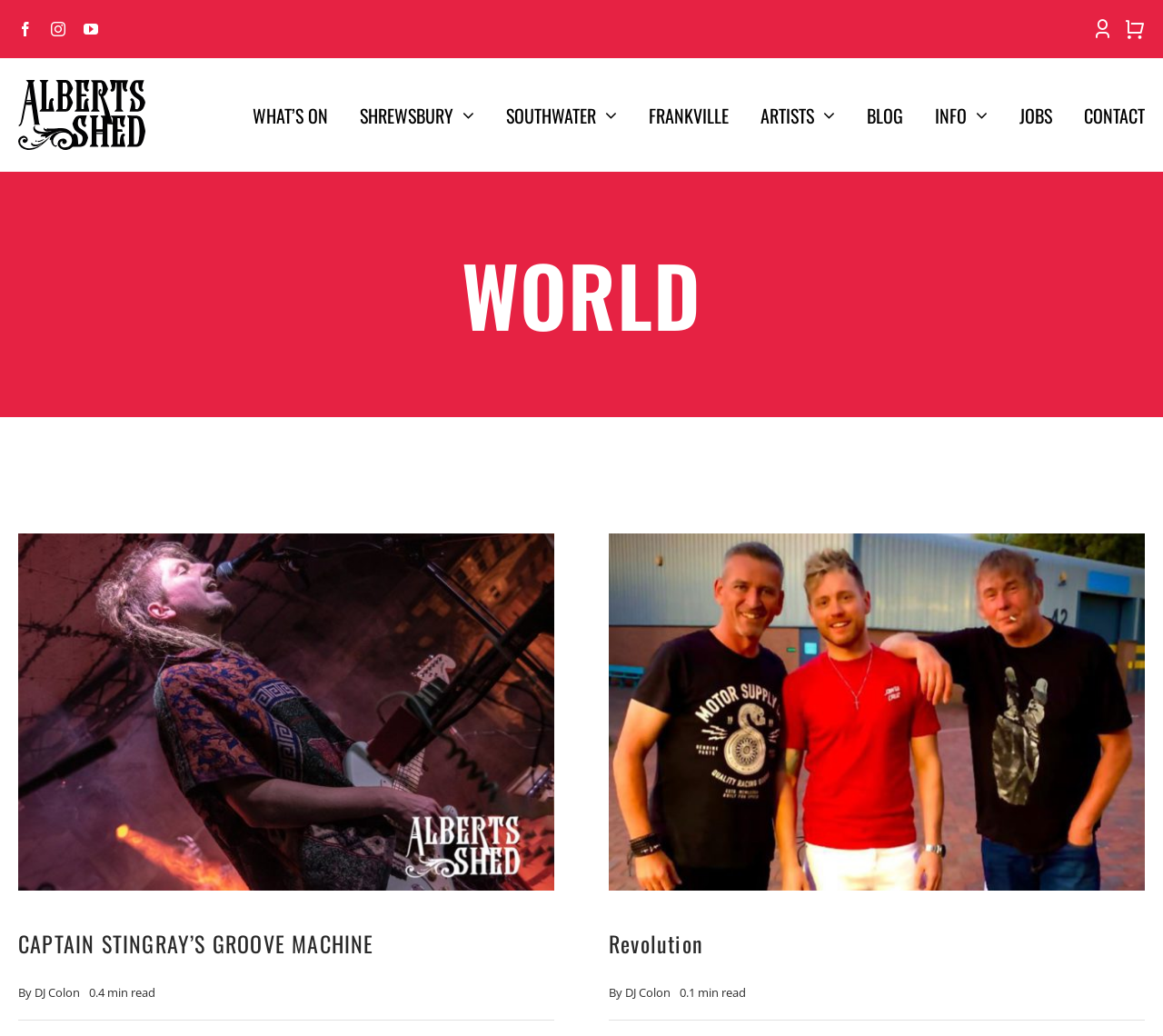How many minutes does it take to read the article 'CAPTAIN STINGRAY’S GROOVE MACHINE'?
Based on the screenshot, give a detailed explanation to answer the question.

The article 'CAPTAIN STINGRAY’S GROOVE MACHINE' has a label indicating that it takes 0.4 minutes to read.